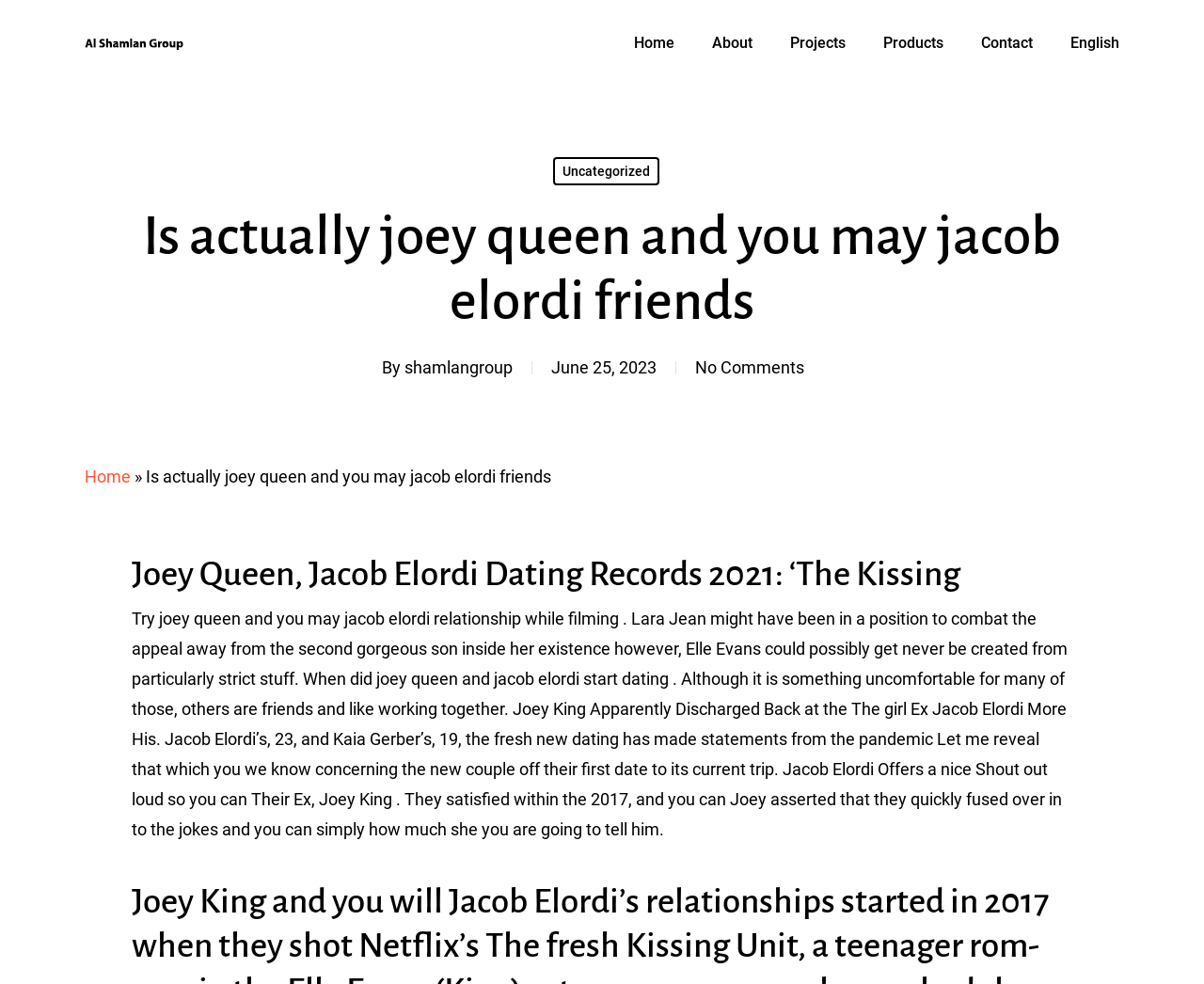Respond to the question below with a single word or phrase:
What is the name of the company?

الشملان للطوب العازل